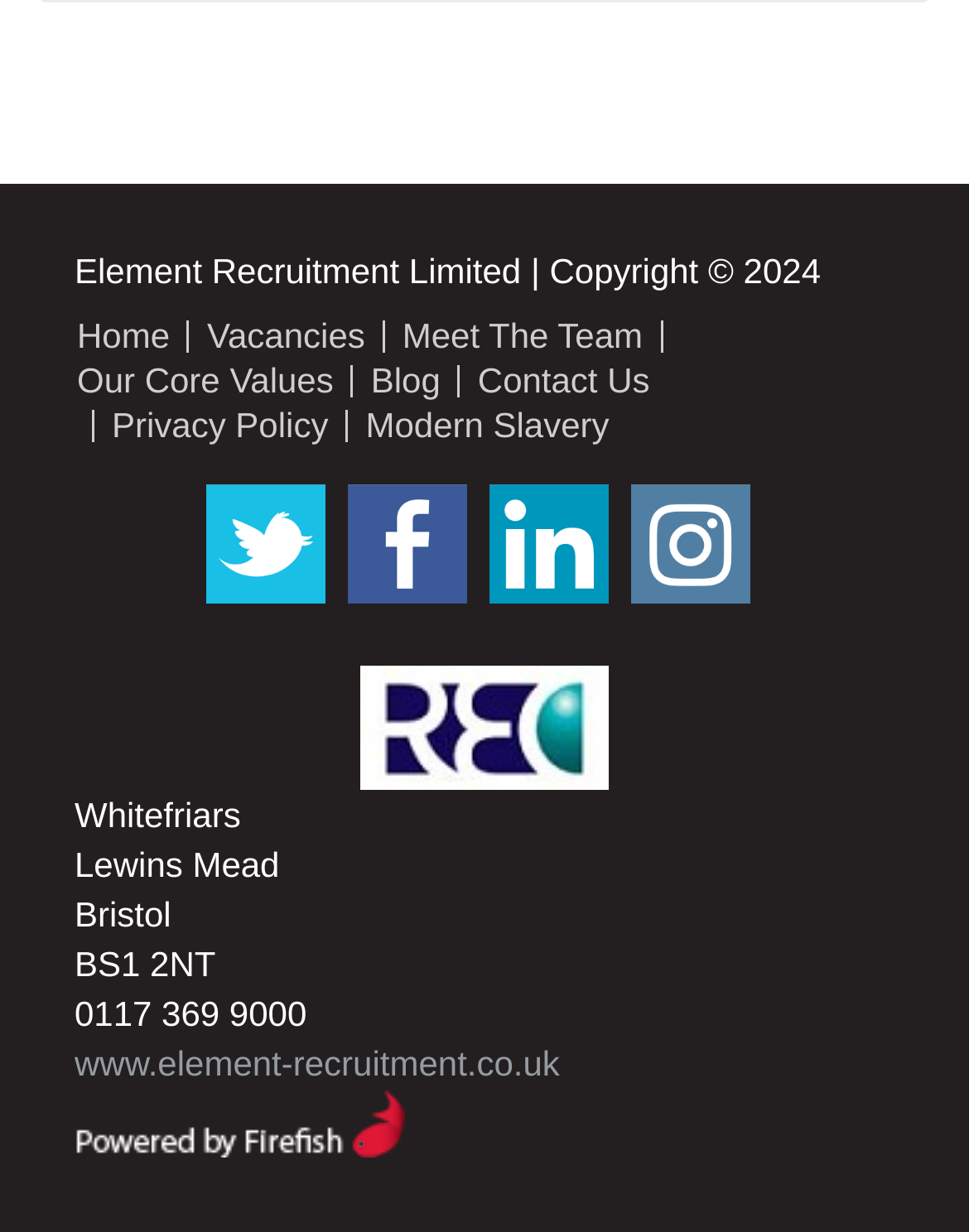What is the phone number of the company?
Provide a detailed answer to the question, using the image to inform your response.

The phone number of the company can be found at the bottom of the webpage, where it is written in a static text element as '0117 369 9000'.